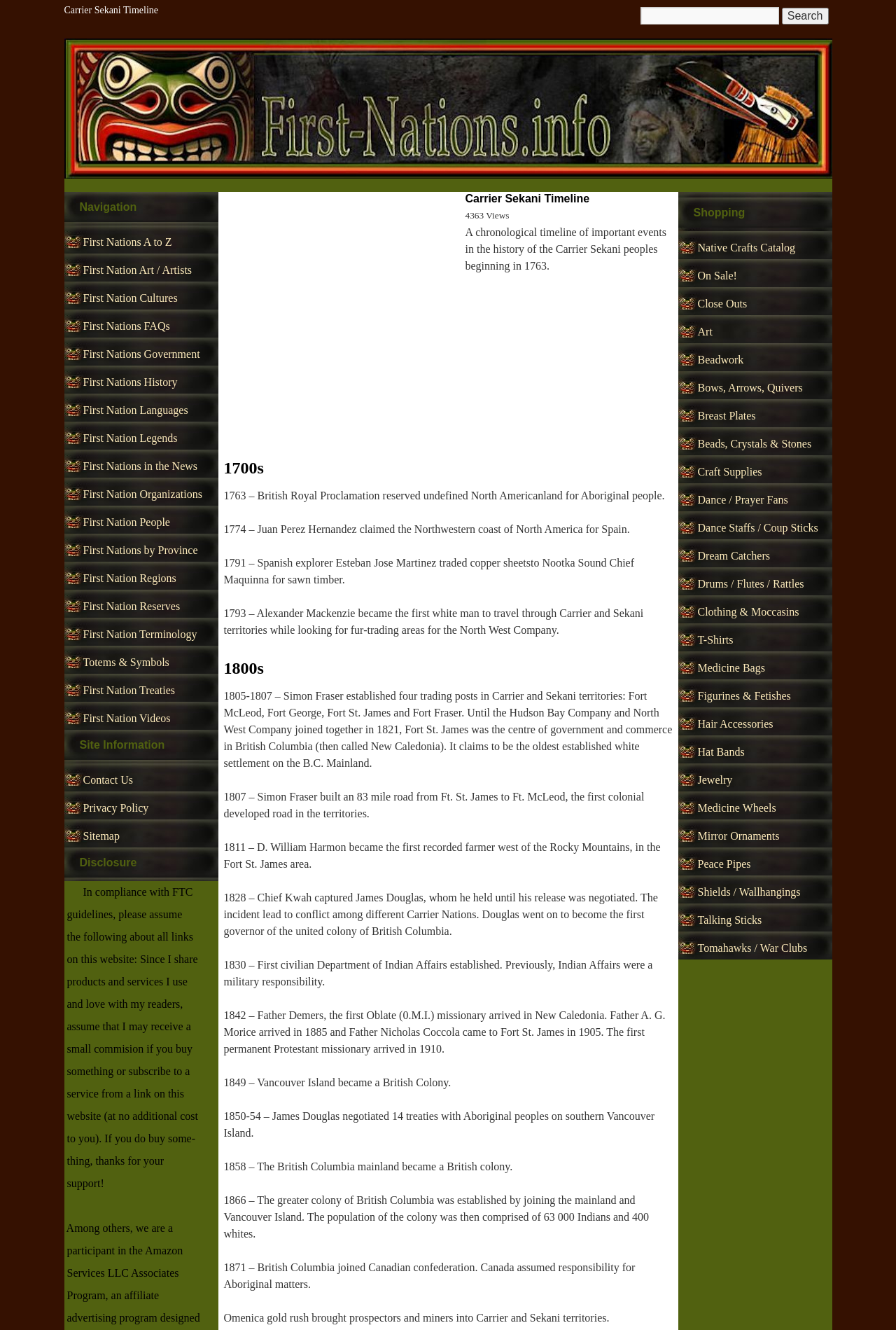Answer this question in one word or a short phrase: What type of links are listed under 'Navigation'?

First Nation related links